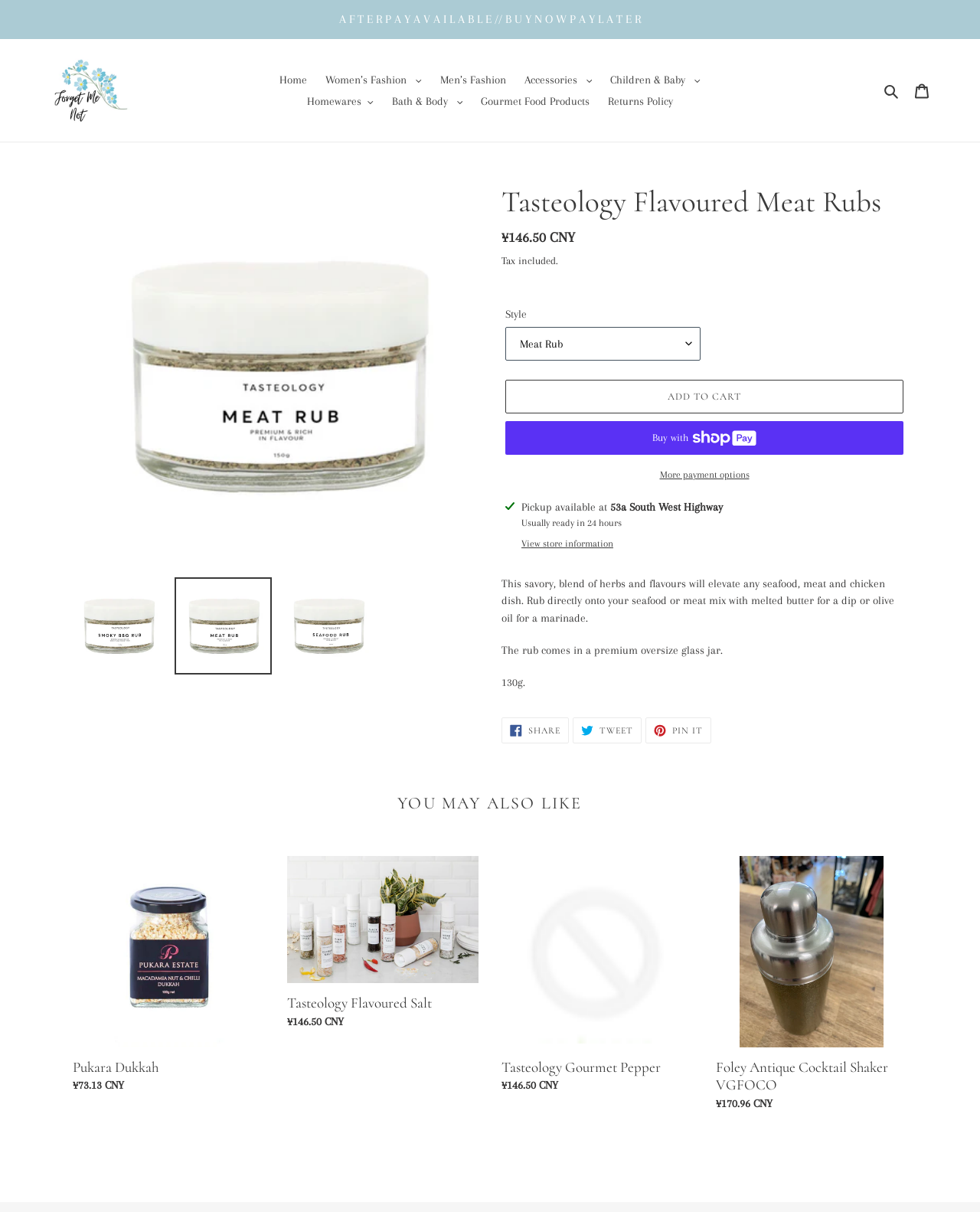Please determine the bounding box coordinates, formatted as (top-left x, top-left y, bottom-right x, bottom-right y), with all values as floating point numbers between 0 and 1. Identify the bounding box of the region described as: Buy now with ShopPayBuy with

[0.516, 0.347, 0.922, 0.375]